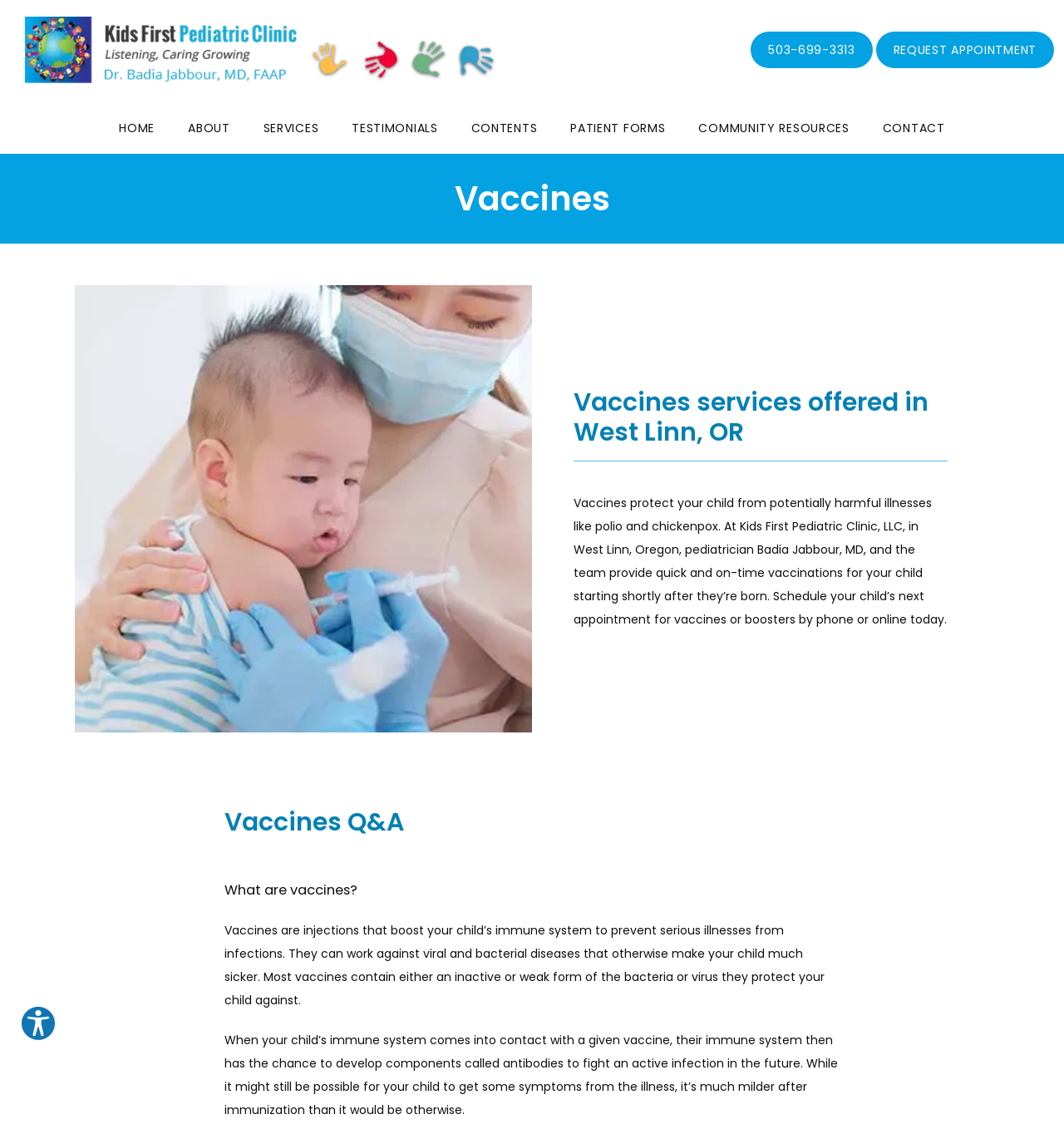Determine the bounding box coordinates for the element that should be clicked to follow this instruction: "Call the phone number". The coordinates should be given as four float numbers between 0 and 1, in the format [left, top, right, bottom].

[0.704, 0.026, 0.822, 0.064]